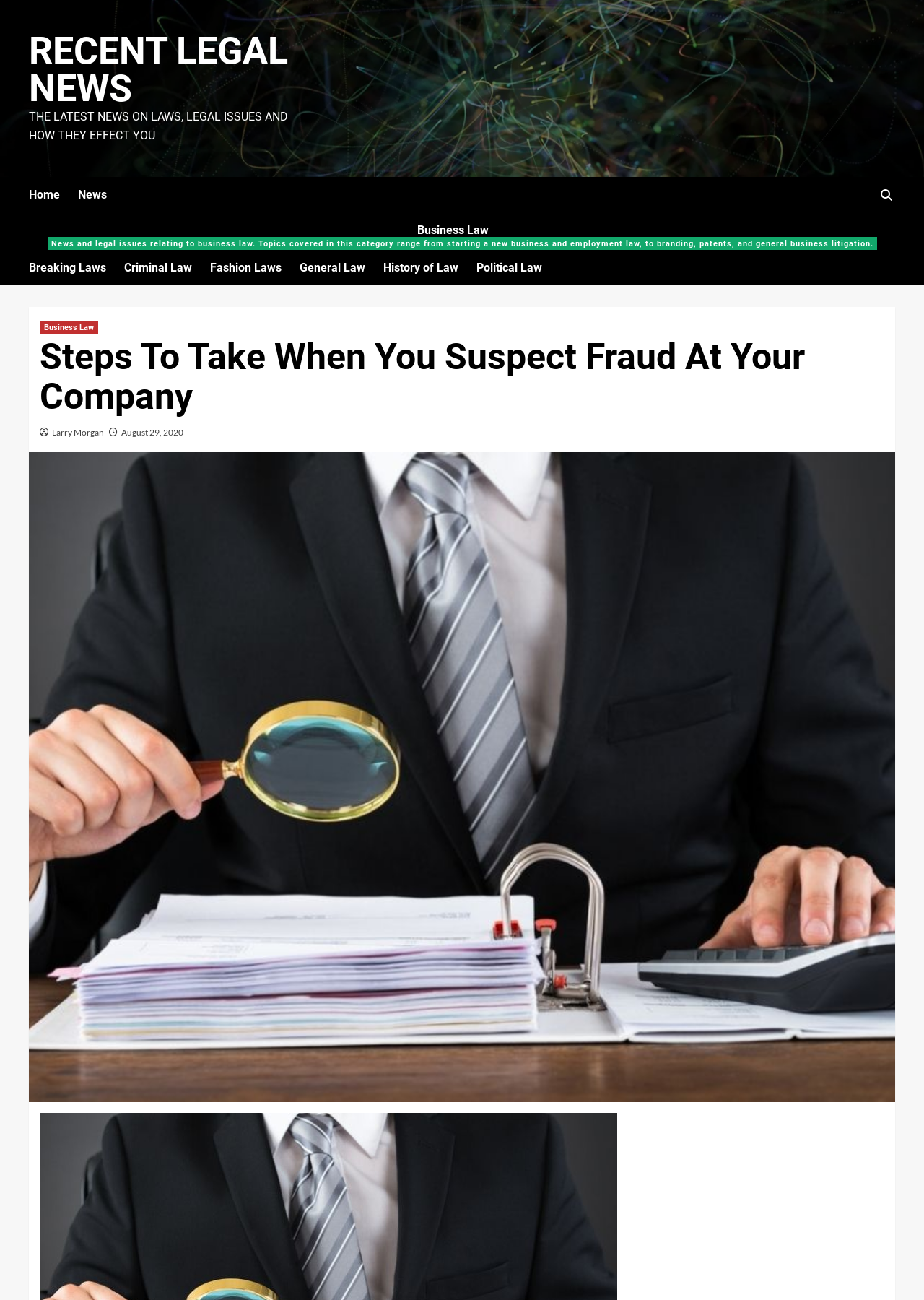Describe all the key features and sections of the webpage thoroughly.

The webpage appears to be a news article or blog post about legal issues, specifically focusing on steps to take when suspecting fraud at a company. 

At the top left of the page, there is a link to "RECENT LEGAL NEWS" and a static text describing the latest news on laws and legal issues. Below this, there are several links to different categories, including "Home", "News", "Business Law News", "Breaking Laws", "Criminal Law", "Fashion Laws", "General Law", "History of Law", and "Political Law". 

On the top right side of the page, there is a link with an icon. 

The main content of the page is headed by a title "Steps To Take When You Suspect Fraud At Your Company" and has a subheading with the author's name "Larry Morgan" and the date "August 29, 2020". 

Below the title, there is a large image of a businessman inspecting an invoice with a magnifying glass at a wooden desk, which likely illustrates the topic of the article.